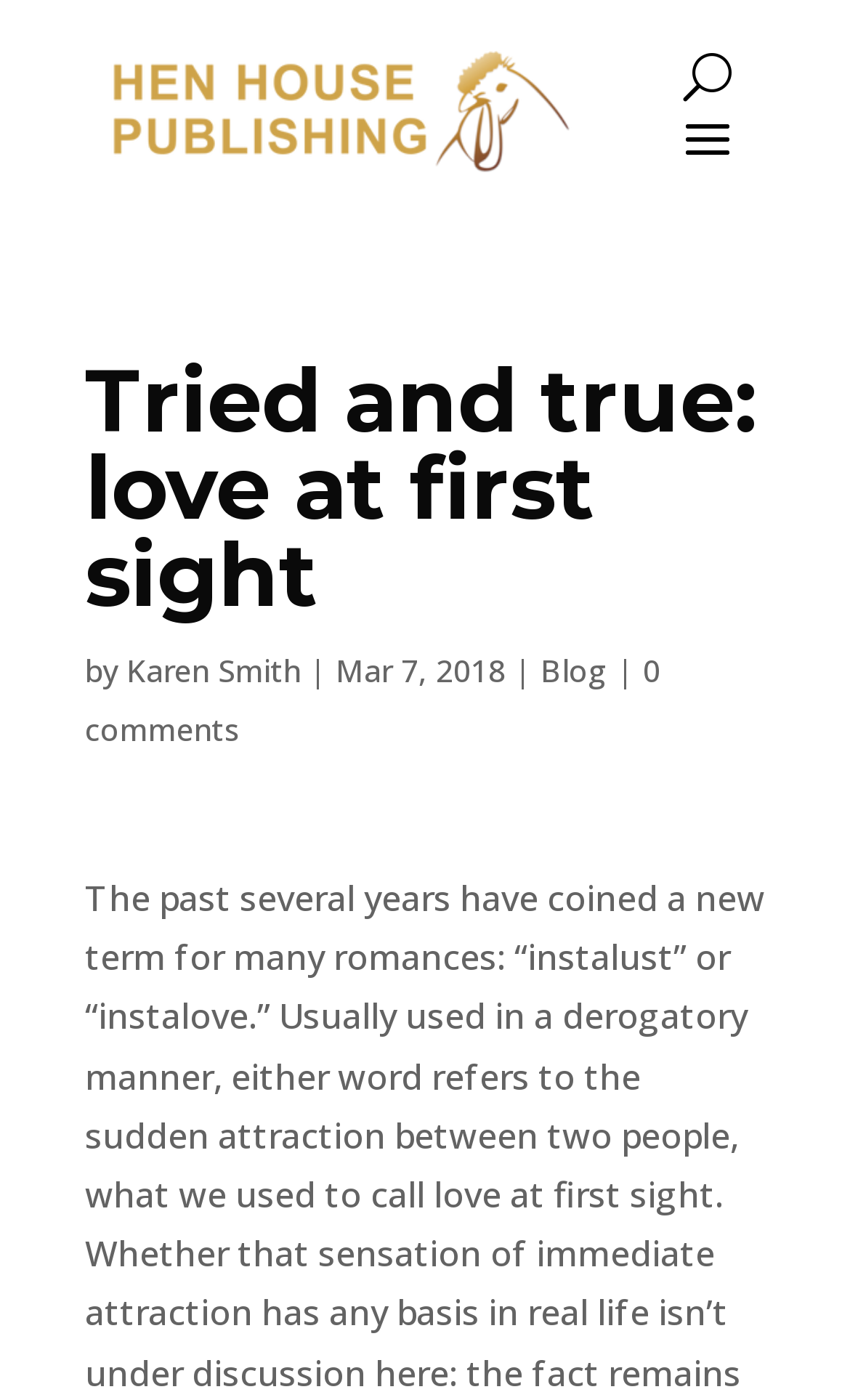Identify the bounding box for the UI element specified in this description: "0 comments". The coordinates must be four float numbers between 0 and 1, formatted as [left, top, right, bottom].

[0.1, 0.463, 0.777, 0.535]